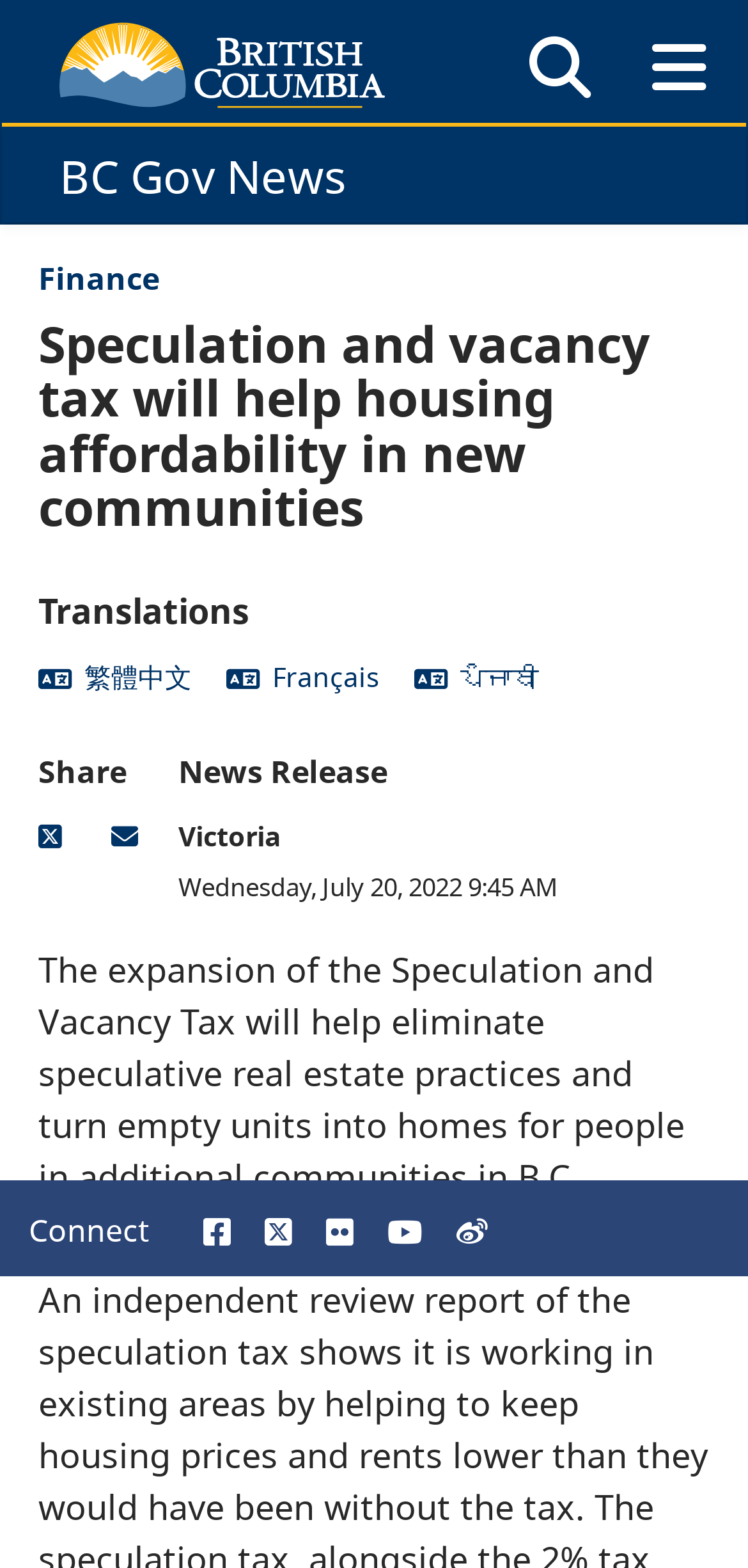Please determine the bounding box coordinates of the clickable area required to carry out the following instruction: "Connect on Facebook". The coordinates must be four float numbers between 0 and 1, represented as [left, top, right, bottom].

[0.272, 0.775, 0.308, 0.797]